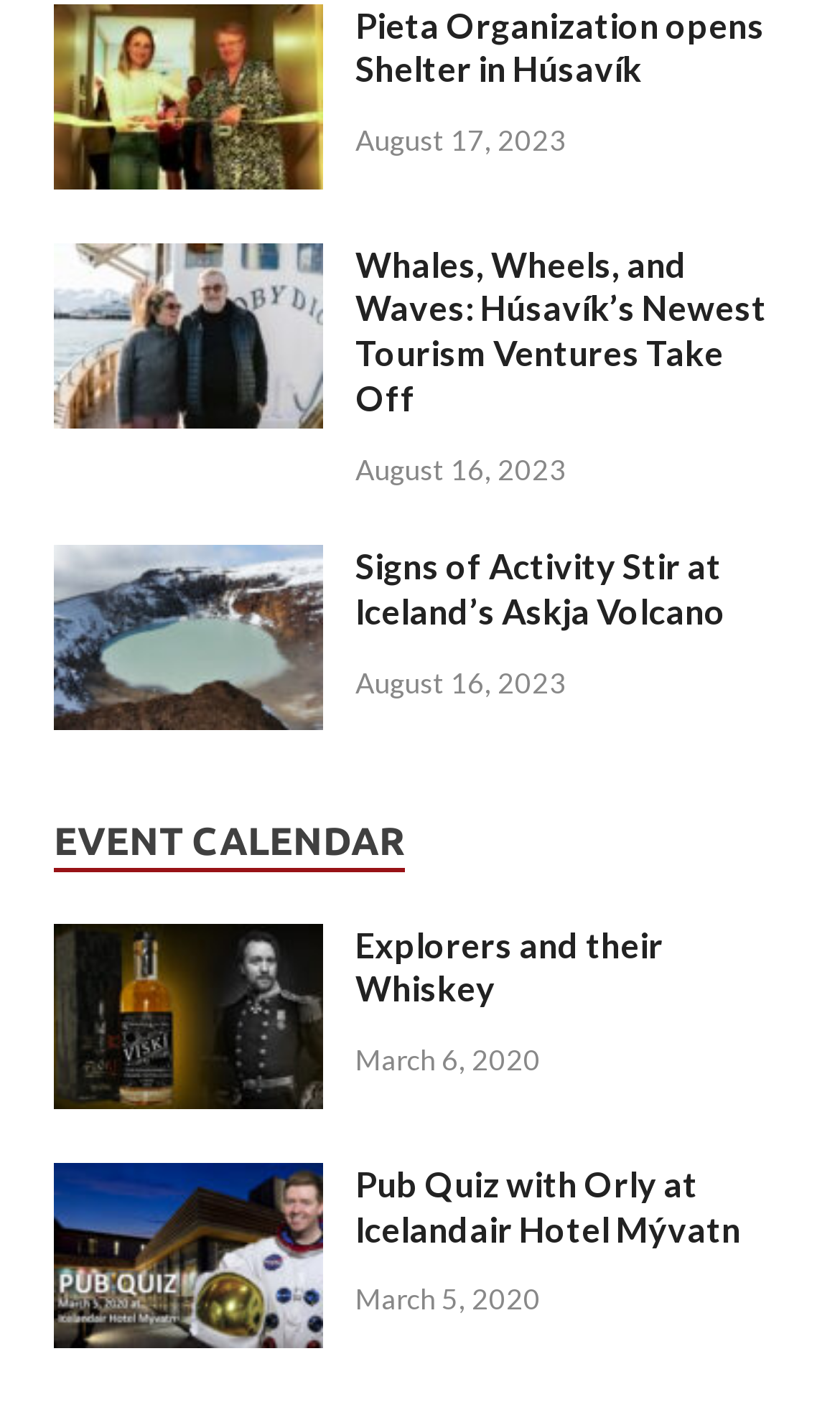Please predict the bounding box coordinates of the element's region where a click is necessary to complete the following instruction: "Learn about Explorers and their Whiskey". The coordinates should be represented by four float numbers between 0 and 1, i.e., [left, top, right, bottom].

[0.064, 0.661, 0.385, 0.691]